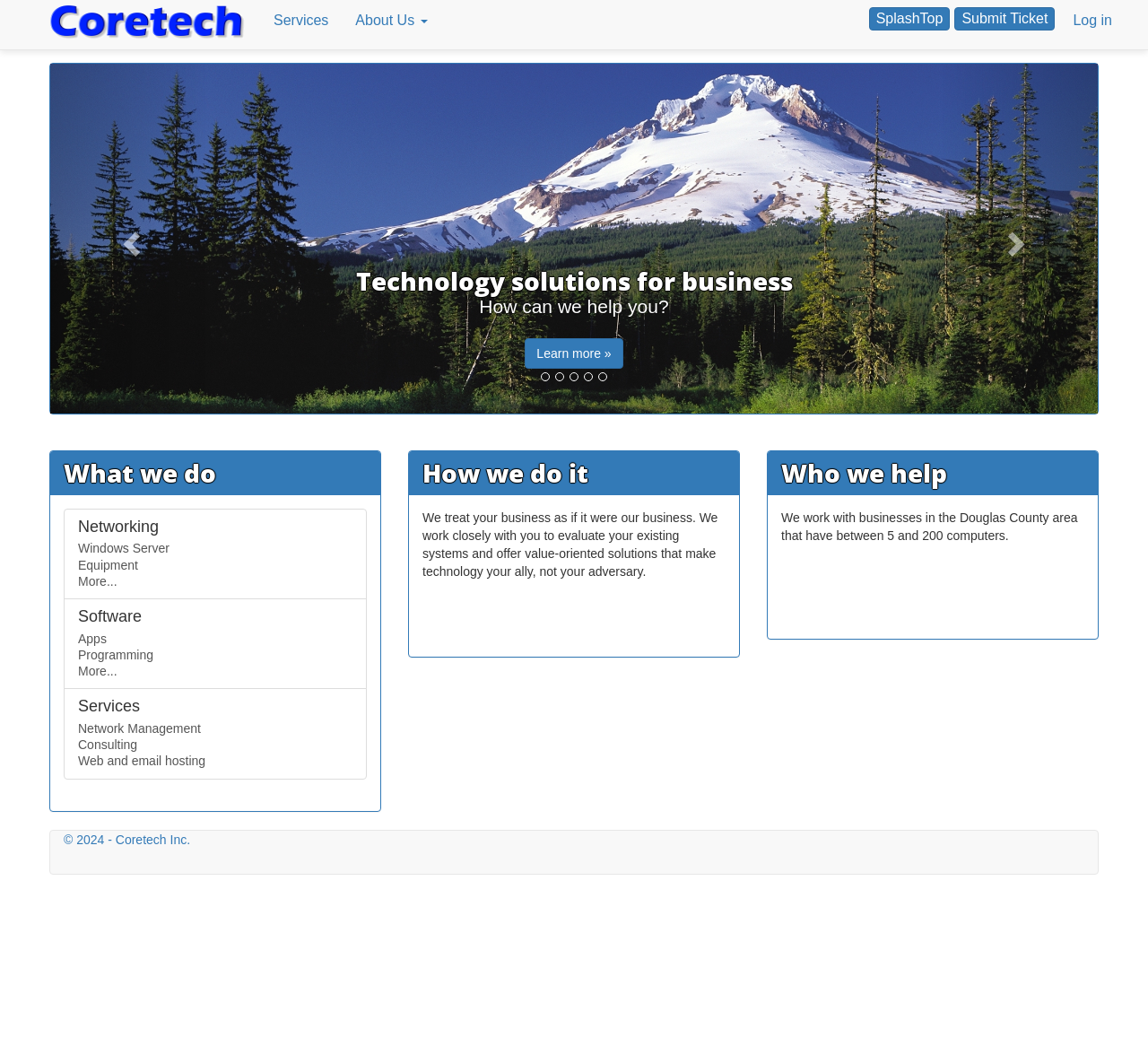Please examine the image and answer the question with a detailed explanation:
What is the target audience of this company?

The target audience of this company is businesses in Douglas County, which is mentioned in the text 'We work with businesses in the Douglas County area that have between 5 and 200 computers'.